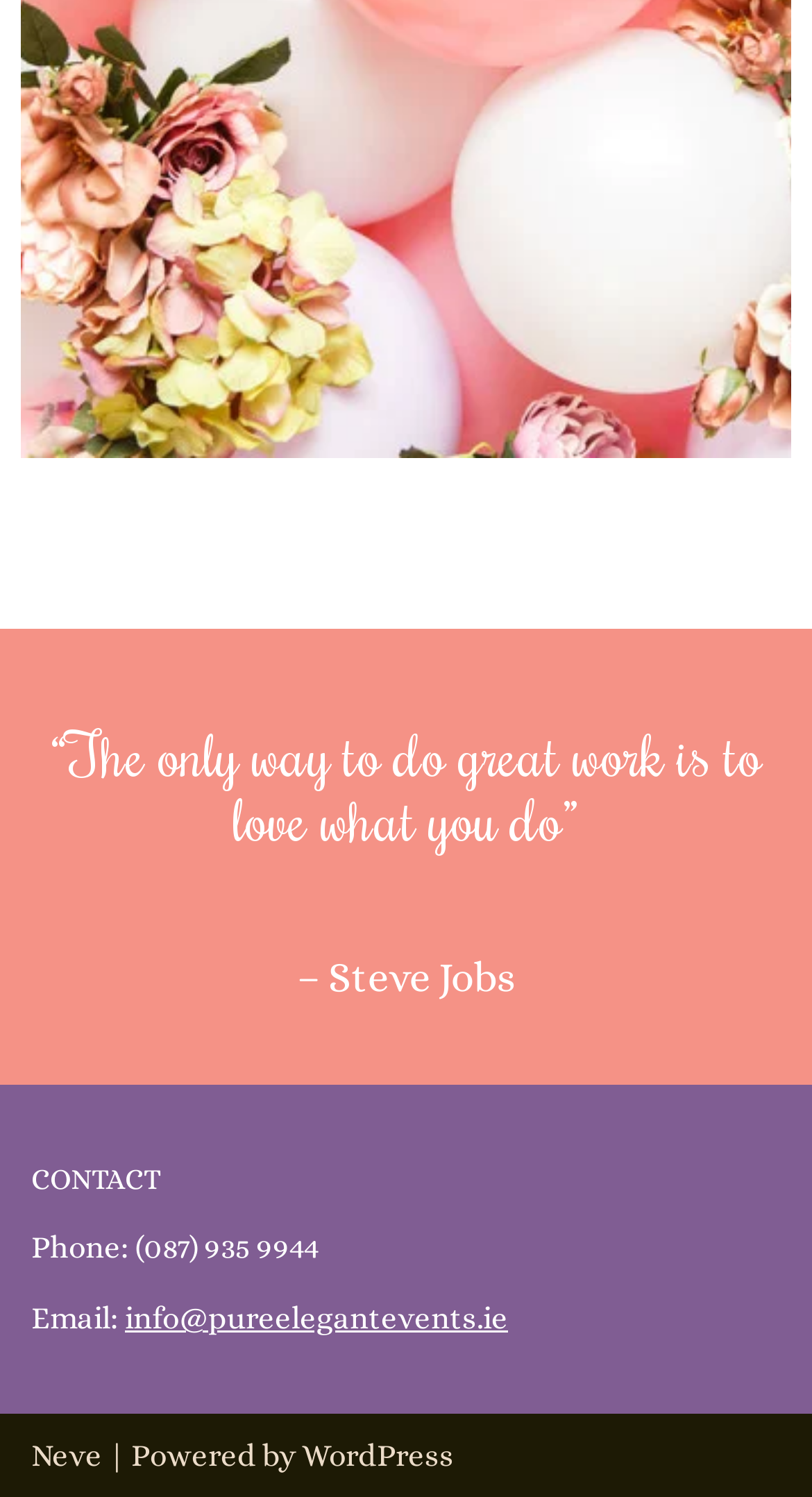What is the phone number to contact?
Please use the image to provide an in-depth answer to the question.

The phone number is located below the 'CONTACT' text, within the bounding box coordinates [0.038, 0.821, 0.392, 0.846], and is part of the contact information.